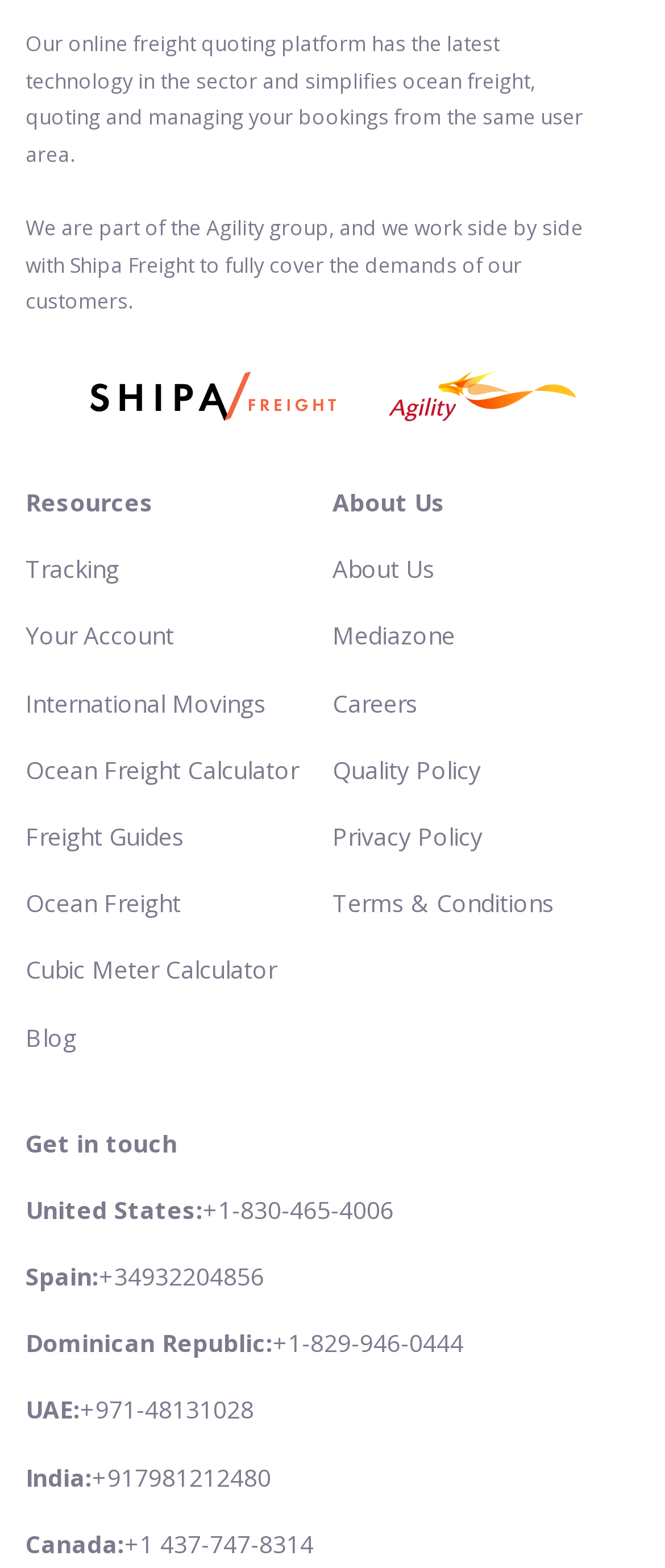Determine the bounding box coordinates of the clickable element to achieve the following action: 'Select United States'. Provide the coordinates as four float values between 0 and 1, formatted as [left, top, right, bottom].

[0.038, 0.307, 0.231, 0.326]